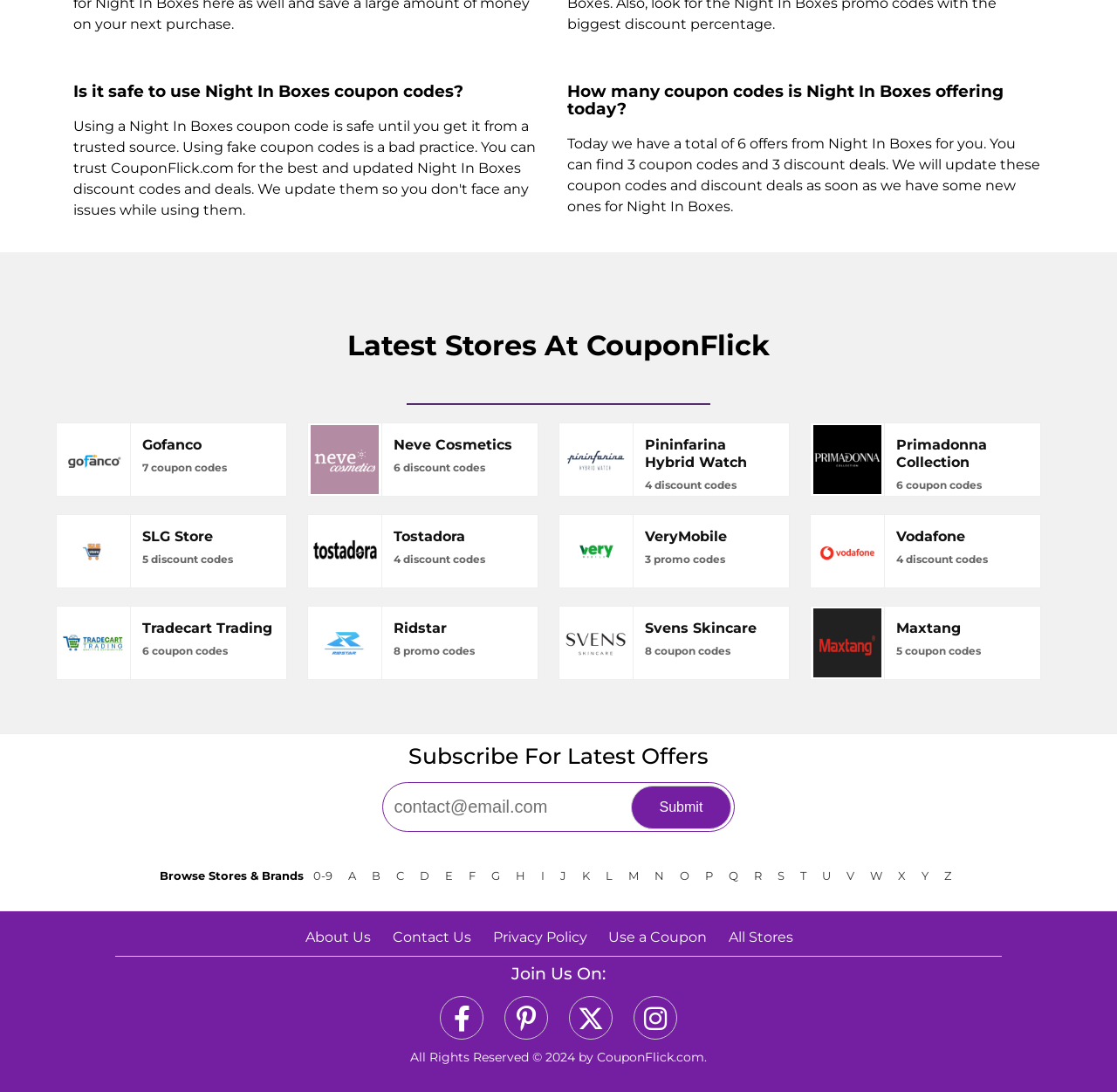Locate the bounding box coordinates of the element to click to perform the following action: 'Click on the Gofanco coupon codes'. The coordinates should be given as four float values between 0 and 1, in the form of [left, top, right, bottom].

[0.05, 0.387, 0.257, 0.455]